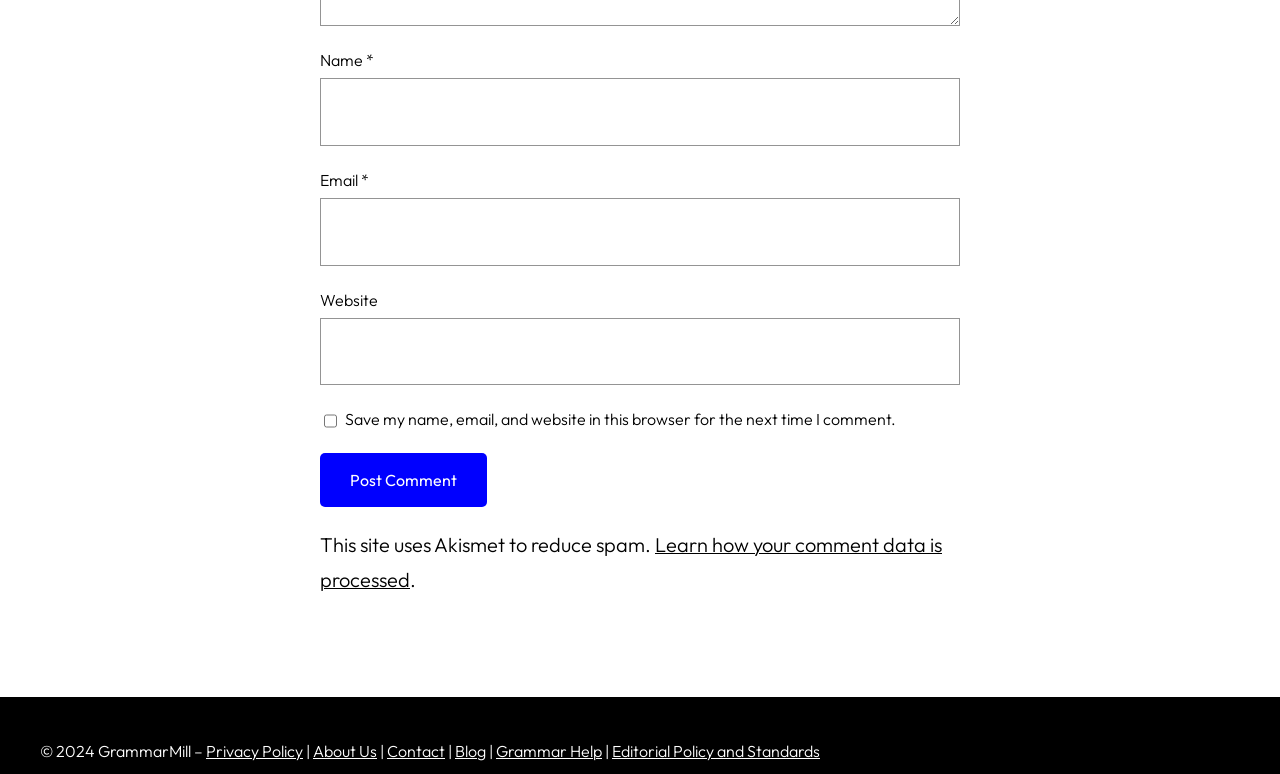Given the element description parent_node: Name * name="author", predict the bounding box coordinates for the UI element in the webpage screenshot. The format should be (top-left x, top-left y, bottom-right x, bottom-right y), and the values should be between 0 and 1.

[0.25, 0.101, 0.75, 0.188]